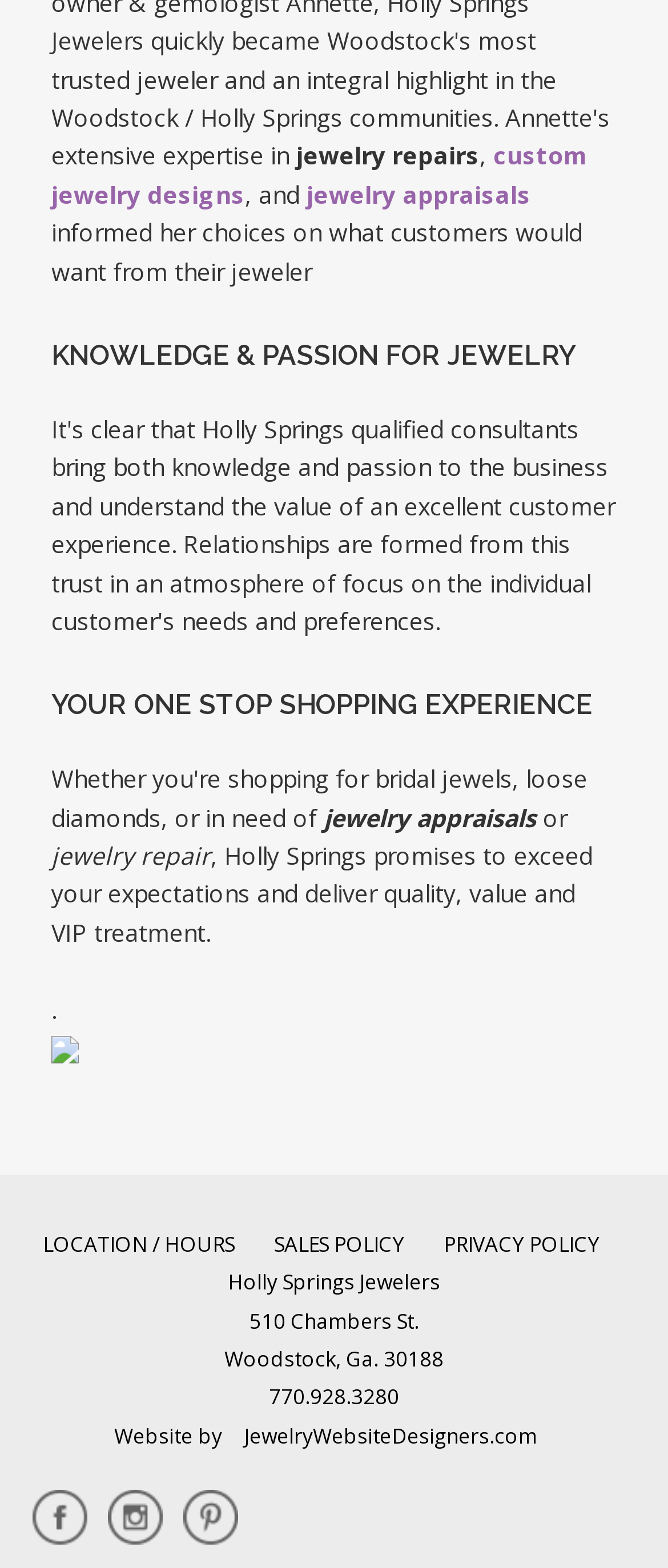Please answer the following question using a single word or phrase: 
What services does Holly Springs Jewelers offer?

jewelry repairs, custom designs, appraisals